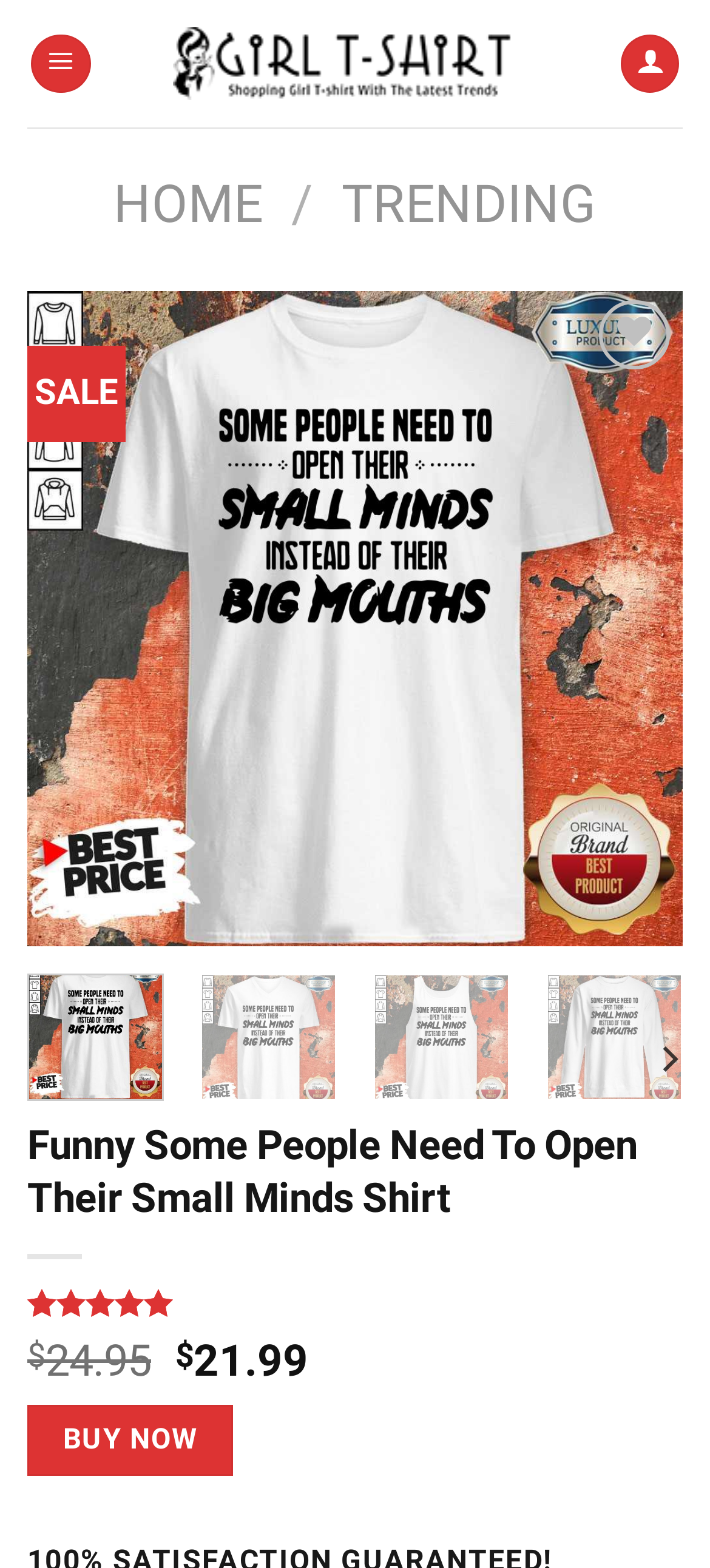Please identify the bounding box coordinates for the region that you need to click to follow this instruction: "Visit Universities UK's website".

None